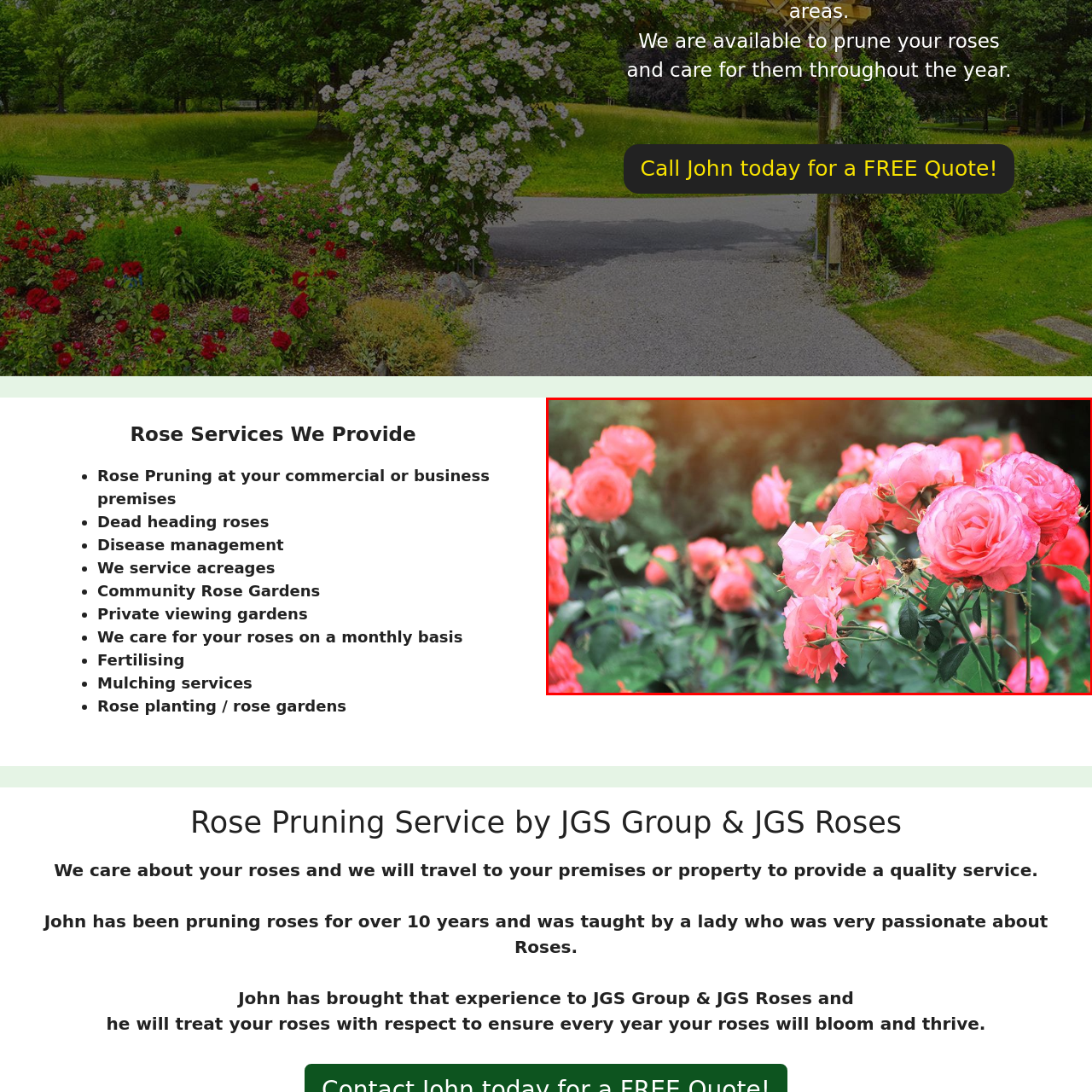Generate a detailed caption for the picture that is marked by the red rectangle.

The image showcases a vibrant garden filled with blooming pink roses, capturing their lush beauty in a naturally illuminated setting. The varied shades of pink range from soft pastels to deeper hues, creating a visually stunning contrast against the green foliage. Delicate petals glisten with morning dew, enhancing the enchanting quality of the blooms. This picturesque scene embodies the essence of rose gardening, highlighting the meticulous care that goes into cultivating these flowers. It evokes a sense of tranquility and appreciation for nature's artistry, perfectly aligning with the essence of a rose service dedicated to nurturing and maintaining such exquisite gardens throughout the year.